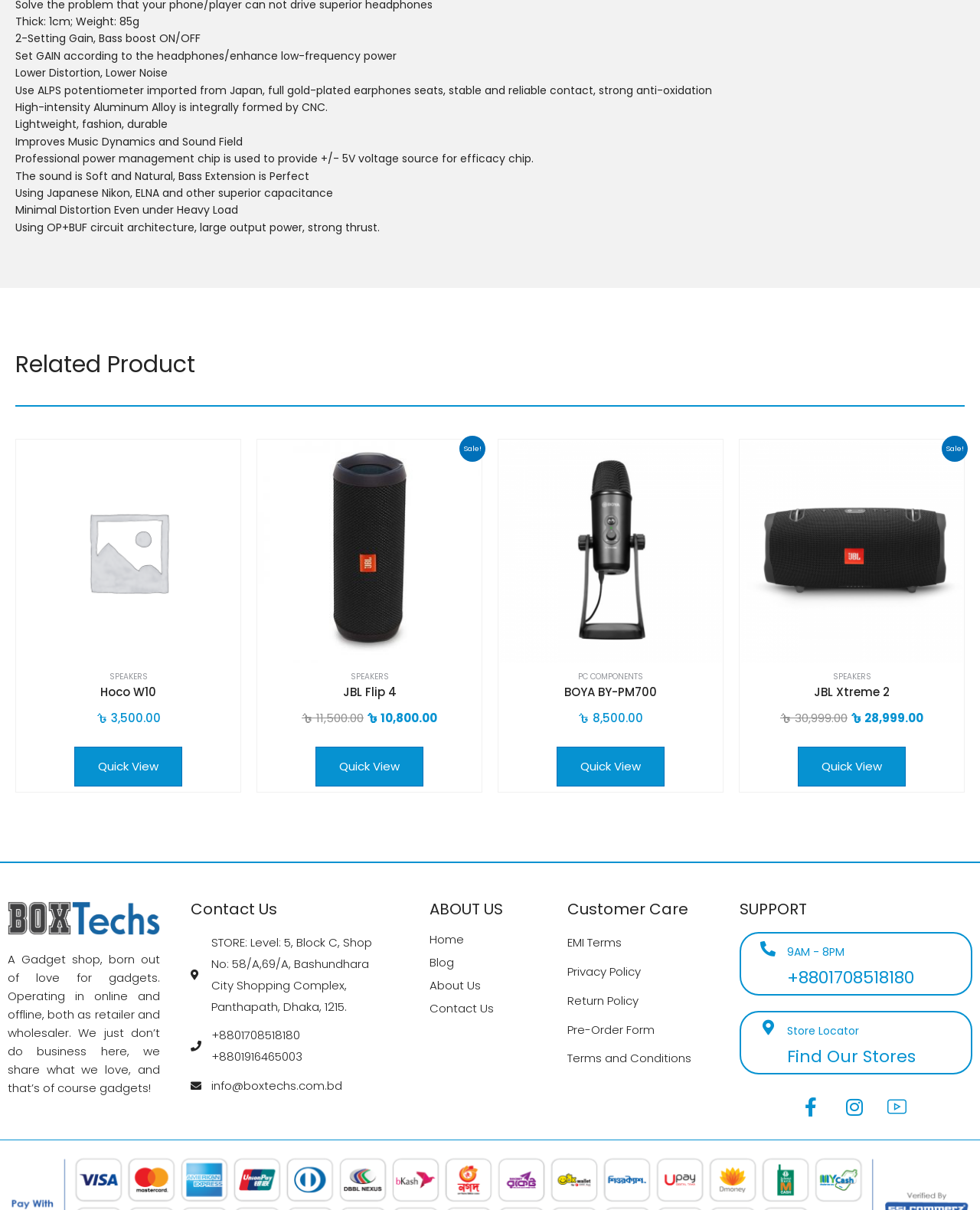Carefully examine the image and provide an in-depth answer to the question: What is the price of JBL Flip 4?

I found the price of JBL Flip 4 by looking at the text next to the product name, which is '৳10,800.00'.